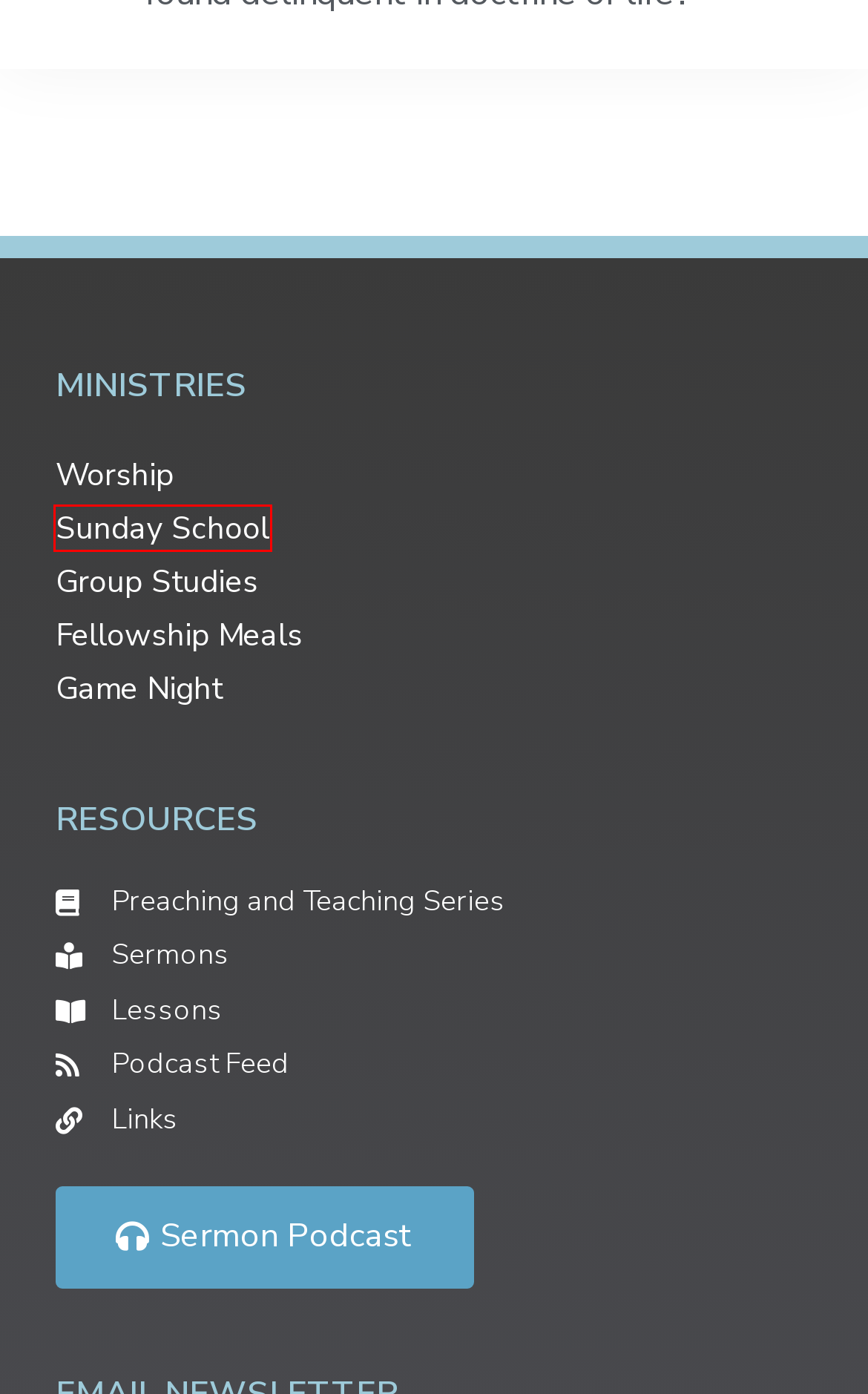You are provided a screenshot of a webpage featuring a red bounding box around a UI element. Choose the webpage description that most accurately represents the new webpage after clicking the element within the red bounding box. Here are the candidates:
A. Group Studies – Hope Orthodox Presbyterian Church
B. Sunday School – Hope Orthodox Presbyterian Church
C. Sermon and Teaching Series – Hope Orthodox Presbyterian Church
D. Game Night – Hope Orthodox Presbyterian Church
E. Sermons – Hope Orthodox Presbyterian Church
F. pod.link | Share a Podcast
G. Links – Hope Orthodox Presbyterian Church
H. Lessons – Hope Orthodox Presbyterian Church

B